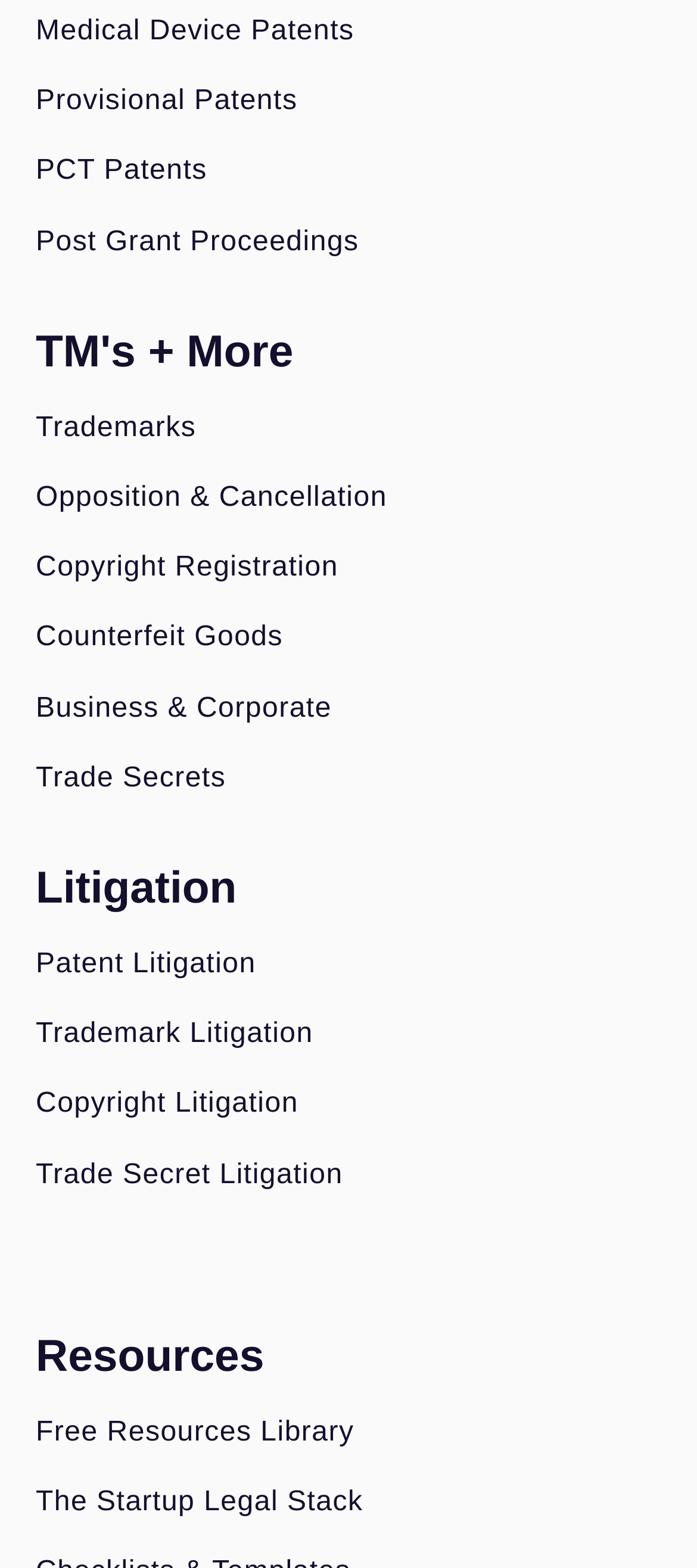Can you identify the bounding box coordinates of the clickable region needed to carry out this instruction: 'Click on the 'Prev' link'? The coordinates should be four float numbers within the range of 0 to 1, stated as [left, top, right, bottom].

None